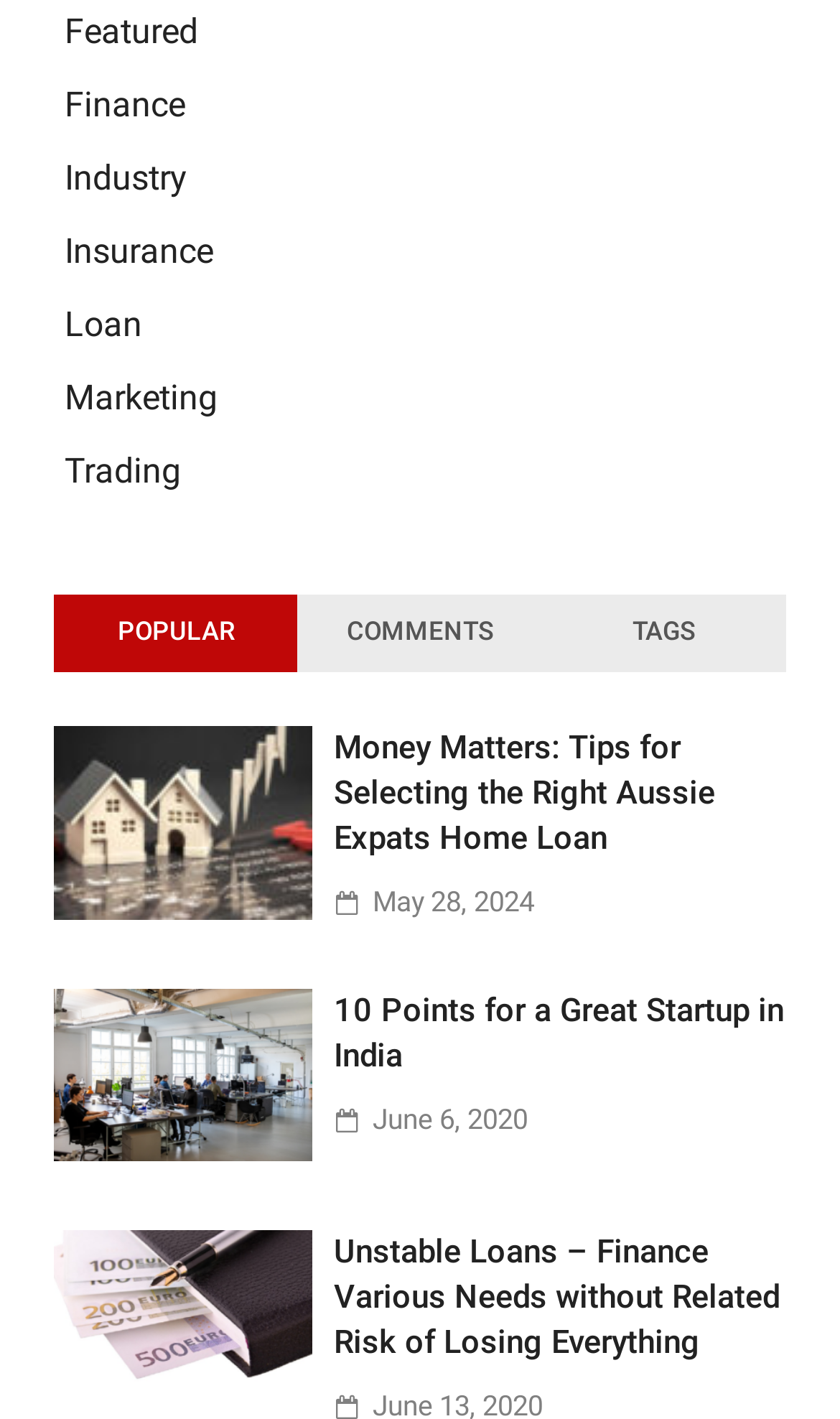Can you determine the bounding box coordinates of the area that needs to be clicked to fulfill the following instruction: "Read the article 'Money Matters Tips for Selecting the Right Aussie Expats Home Loan'"?

[0.064, 0.625, 0.372, 0.654]